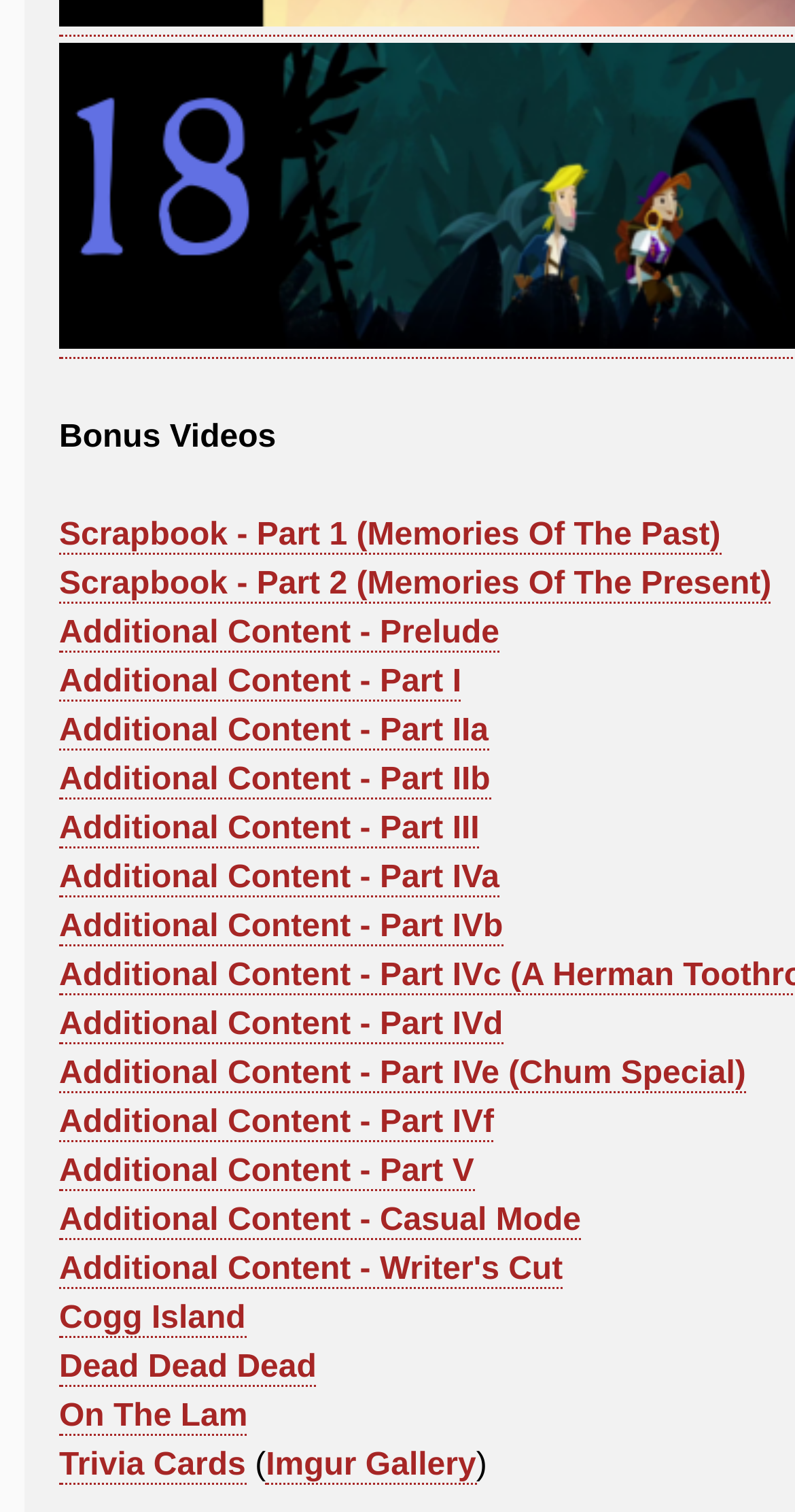Please identify the bounding box coordinates of the element that needs to be clicked to execute the following command: "Open Additional Content - Part I". Provide the bounding box using four float numbers between 0 and 1, formatted as [left, top, right, bottom].

[0.074, 0.44, 0.58, 0.465]